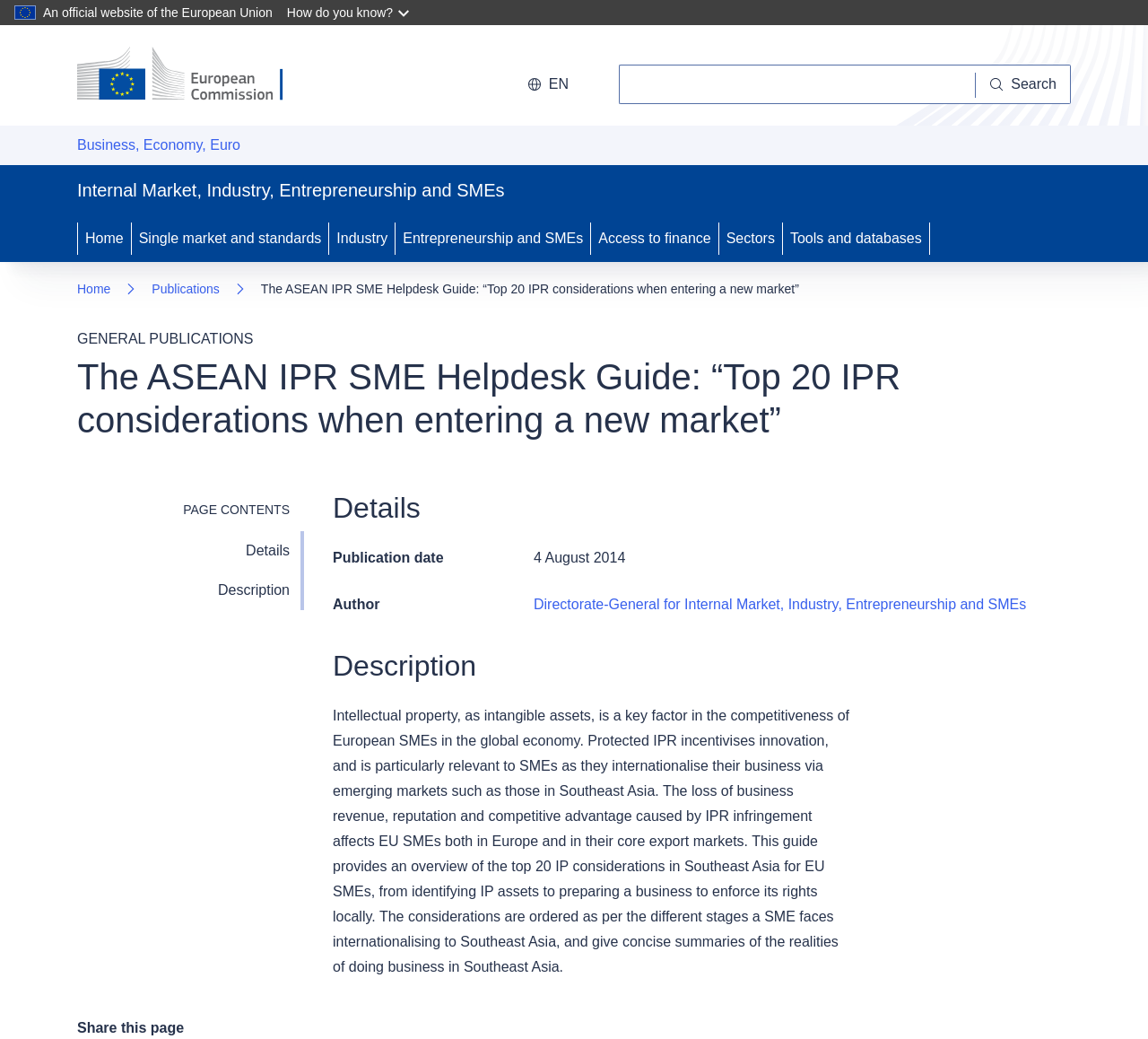Locate the bounding box coordinates of the UI element described by: "Single market and standards". The bounding box coordinates should consist of four float numbers between 0 and 1, i.e., [left, top, right, bottom].

[0.115, 0.207, 0.286, 0.252]